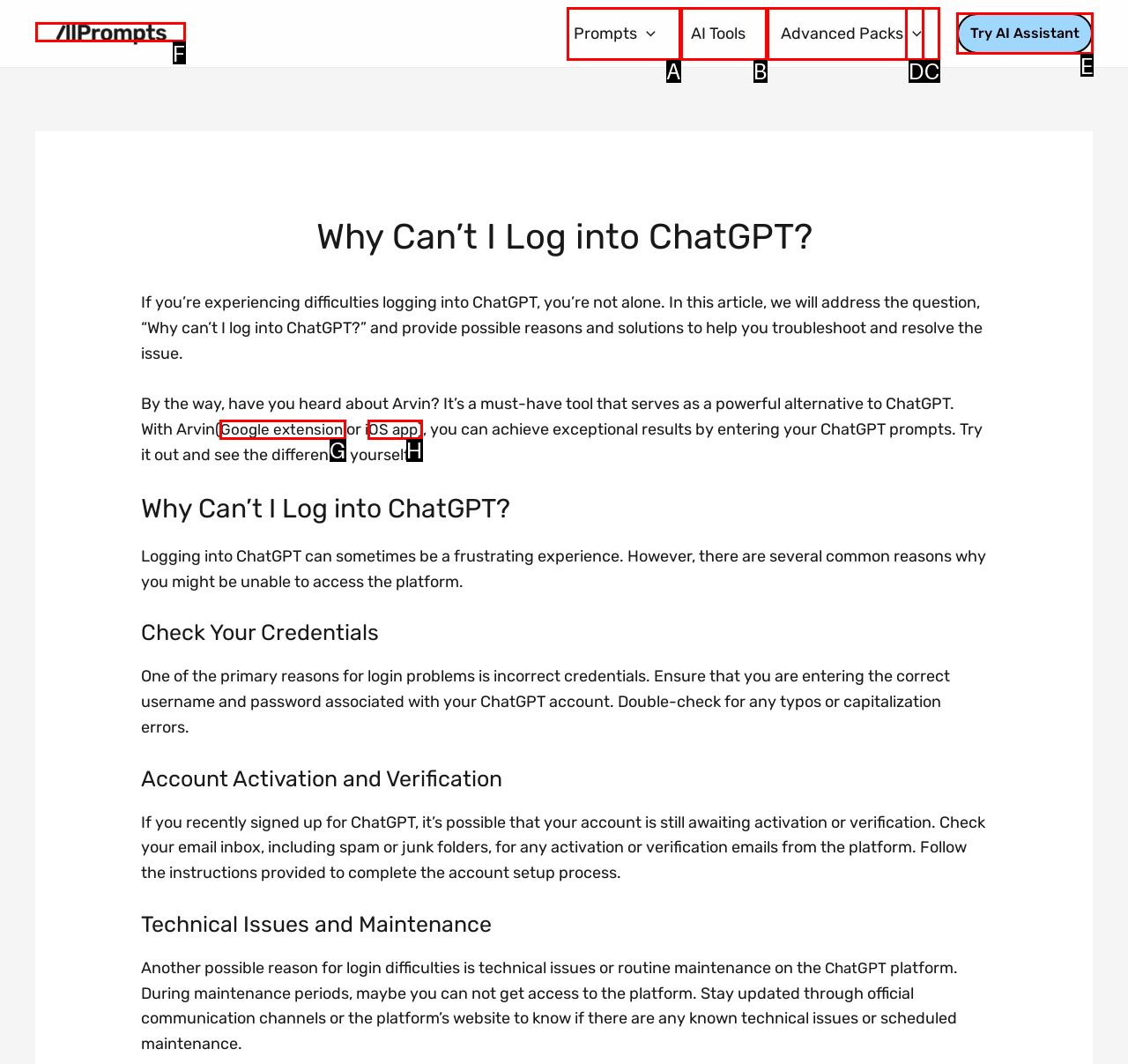Please indicate which option's letter corresponds to the task: Try the 'AI Assistant' by examining the highlighted elements in the screenshot.

E